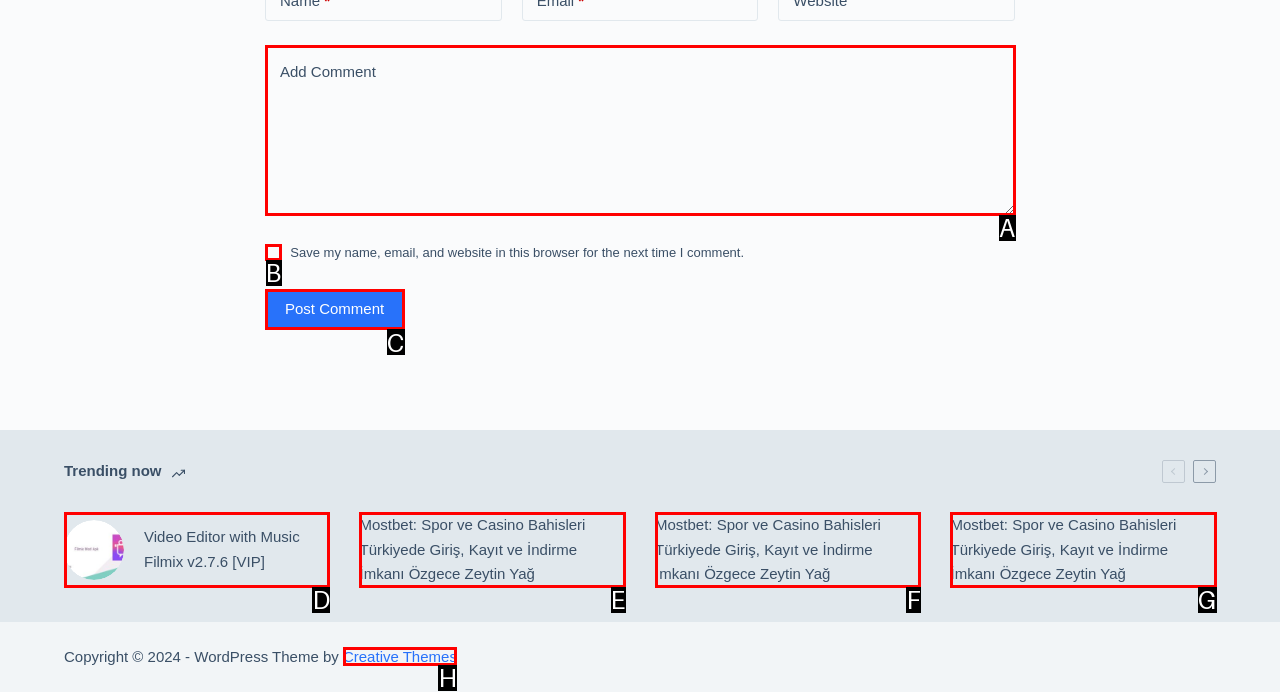Select the HTML element that needs to be clicked to carry out the task: visit the creative themes website
Provide the letter of the correct option.

H